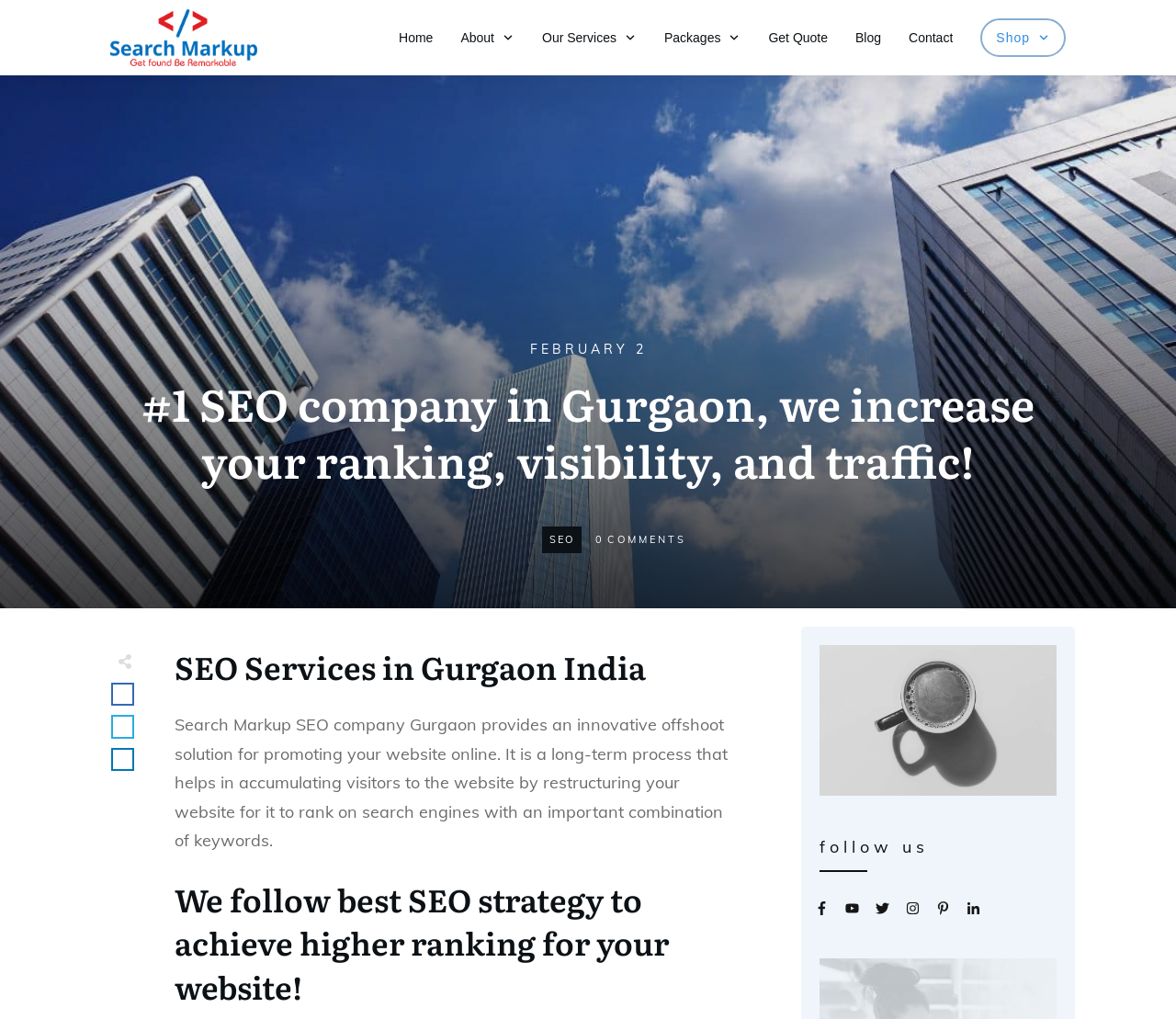Please identify the coordinates of the bounding box for the clickable region that will accomplish this instruction: "Click on the 'Get Quote' link".

[0.653, 0.024, 0.704, 0.049]